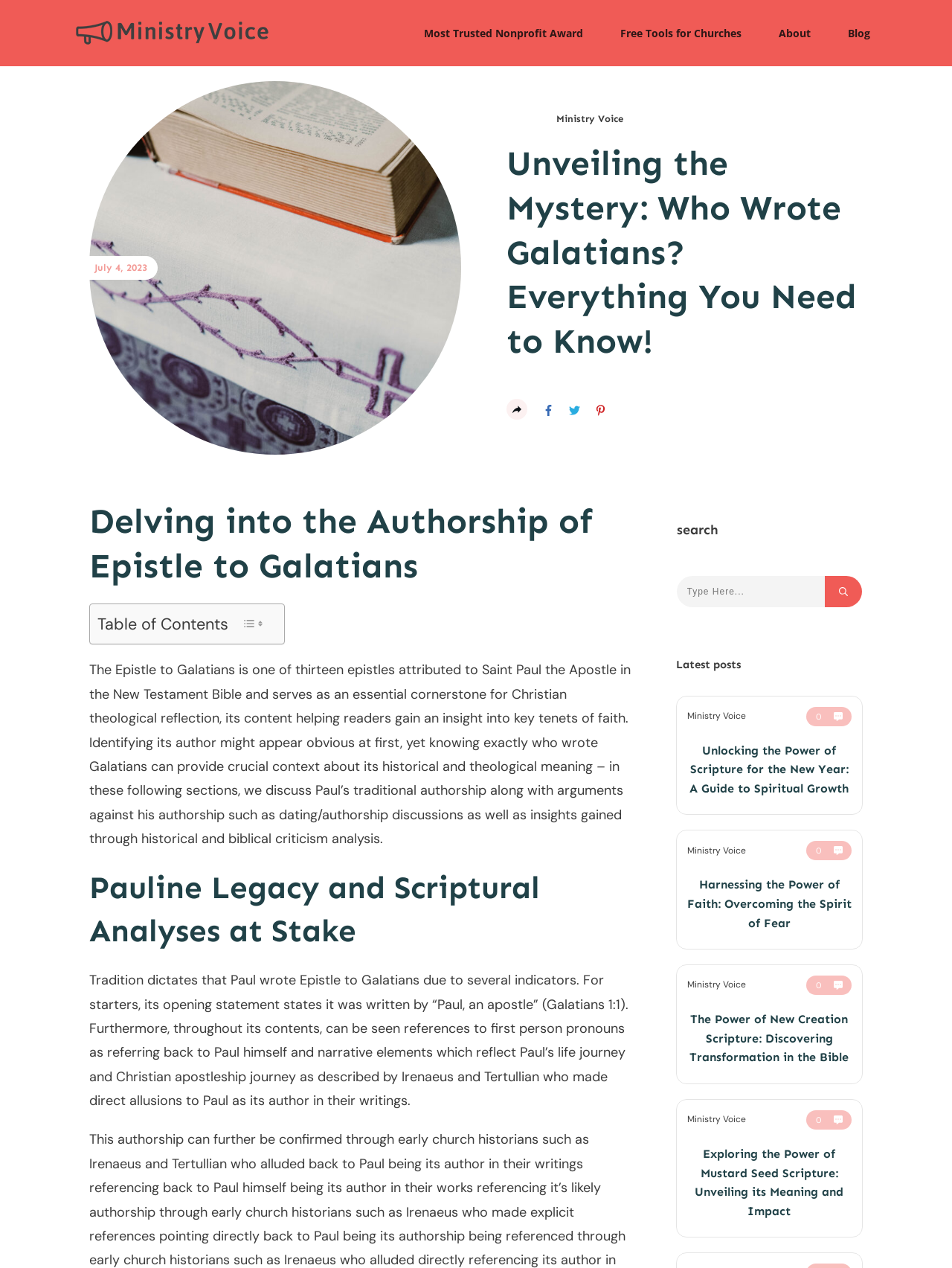Please identify the bounding box coordinates of the element that needs to be clicked to perform the following instruction: "Go to the 'Home' page".

None